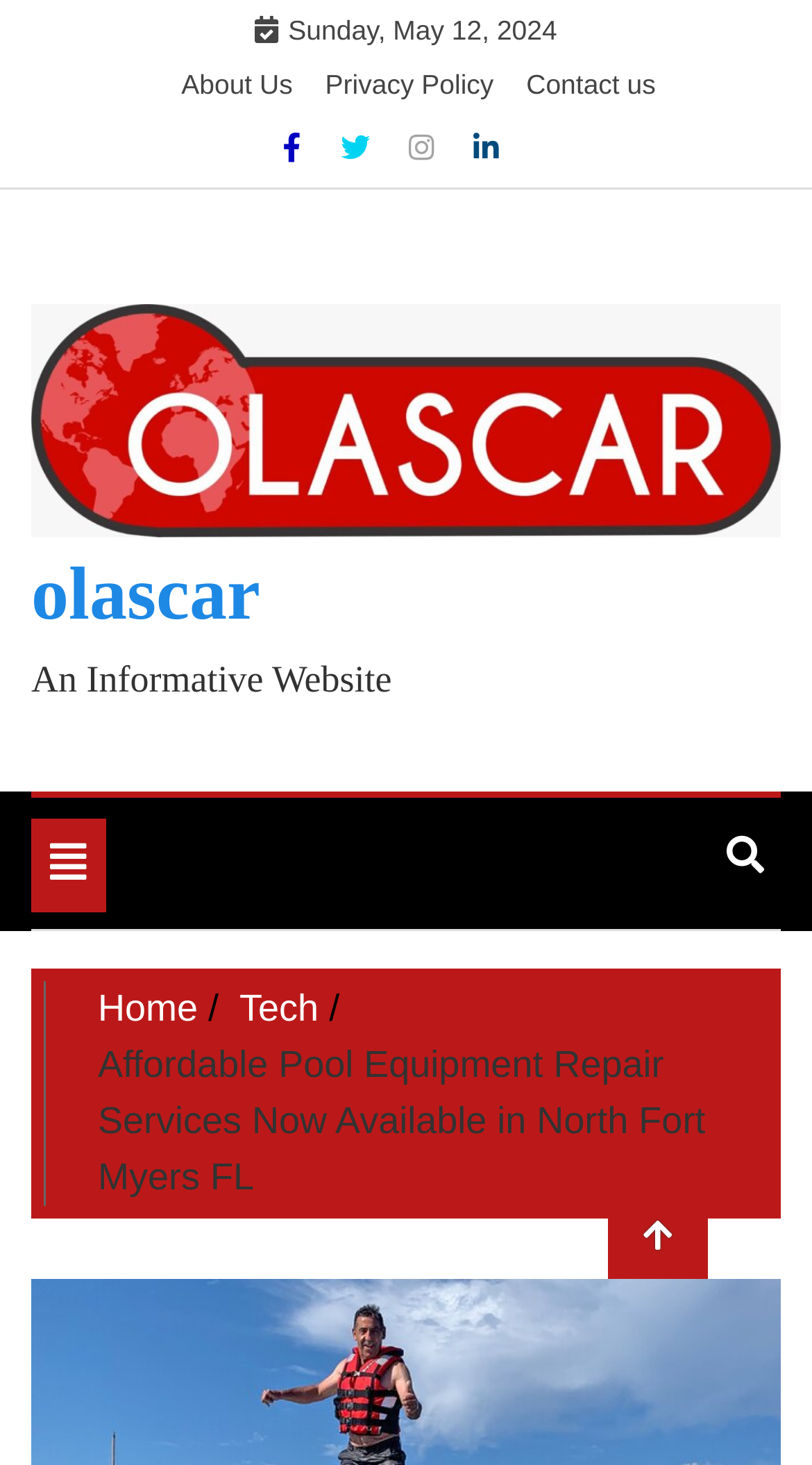Identify the bounding box coordinates of the clickable region necessary to fulfill the following instruction: "Visit Facebook page". The bounding box coordinates should be four float numbers between 0 and 1, i.e., [left, top, right, bottom].

[0.348, 0.089, 0.381, 0.112]